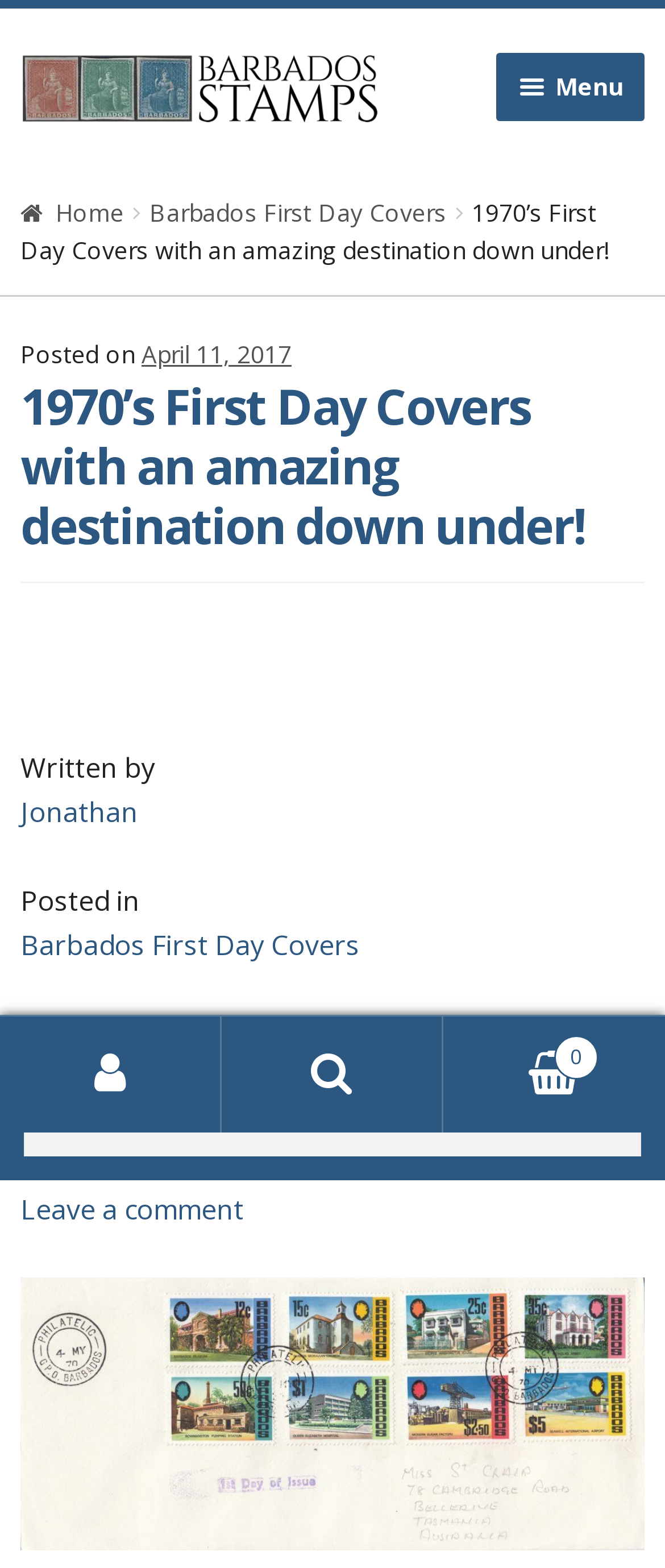Please give a short response to the question using one word or a phrase:
What is the category of the blog post?

Barbados First Day Covers